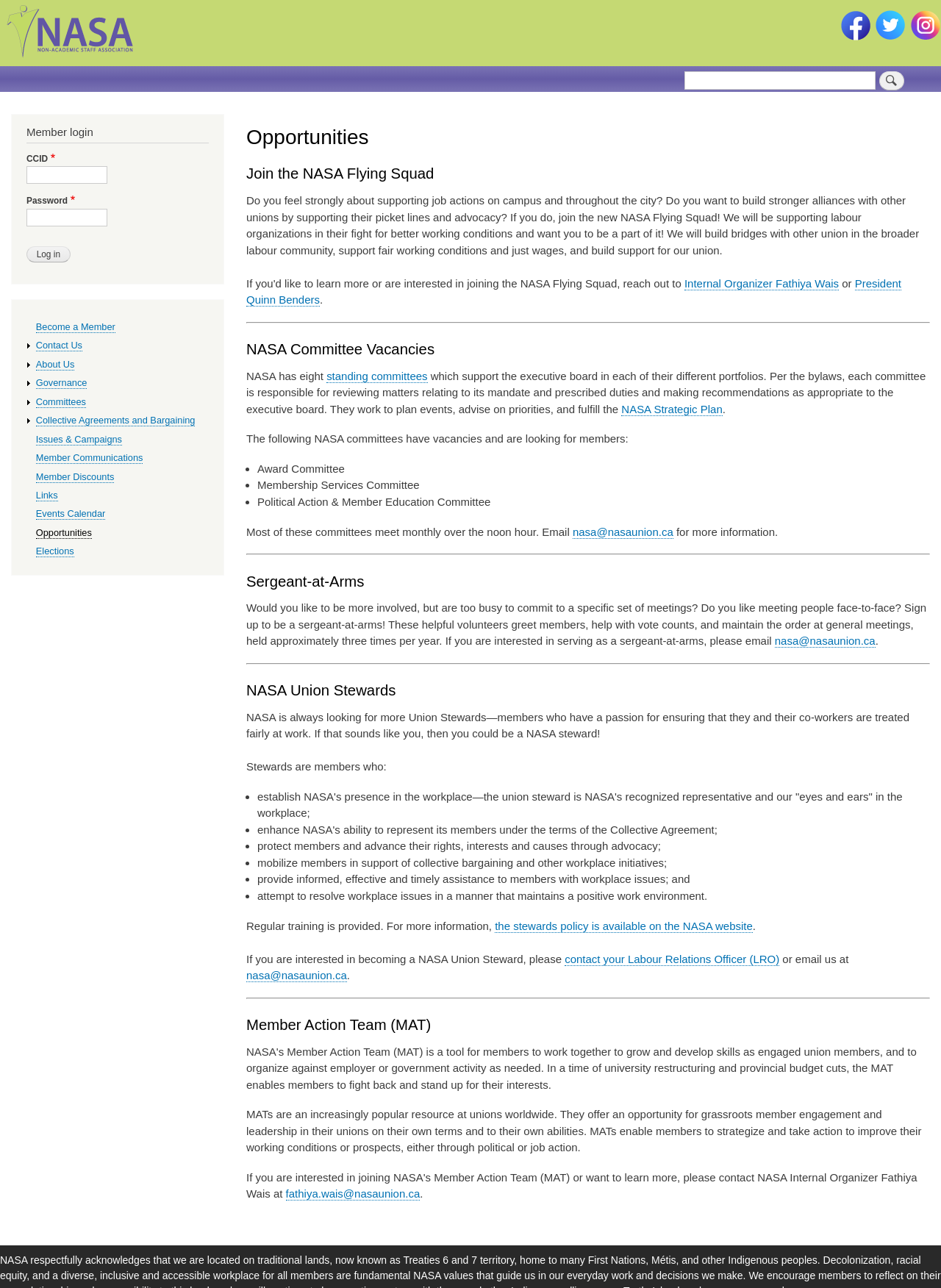How many committees have vacancies?
Provide a fully detailed and comprehensive answer to the question.

The webpage lists three committees with vacancies: Award Committee, Membership Services Committee, and Political Action & Member Education Committee.